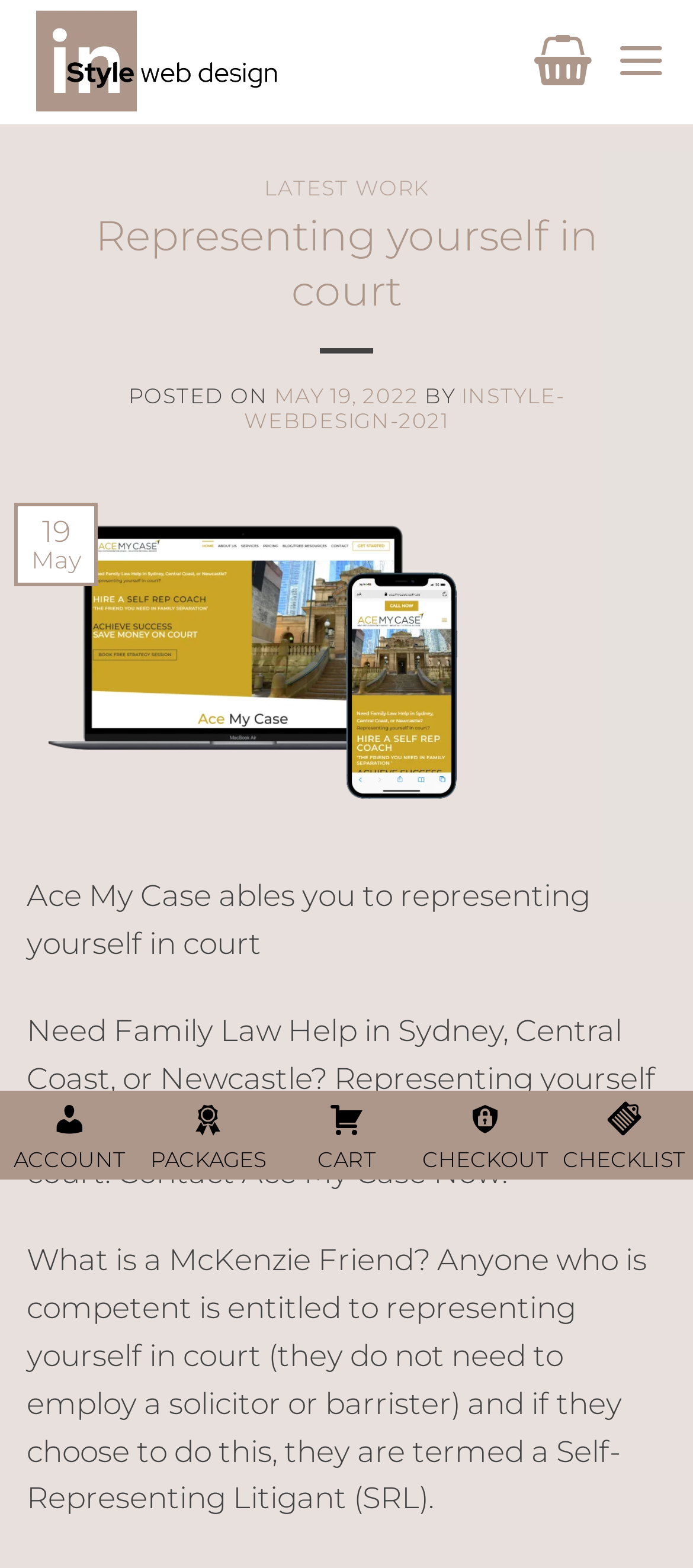What is the purpose of Ace My Case?
Give a comprehensive and detailed explanation for the question.

The webpage mentions 'Need Family Law Help in Sydney, Central Coast, or Newcastle?' and 'Achieve Success & save money in court', indicating that Ace My Case is a service that helps with family law cases.